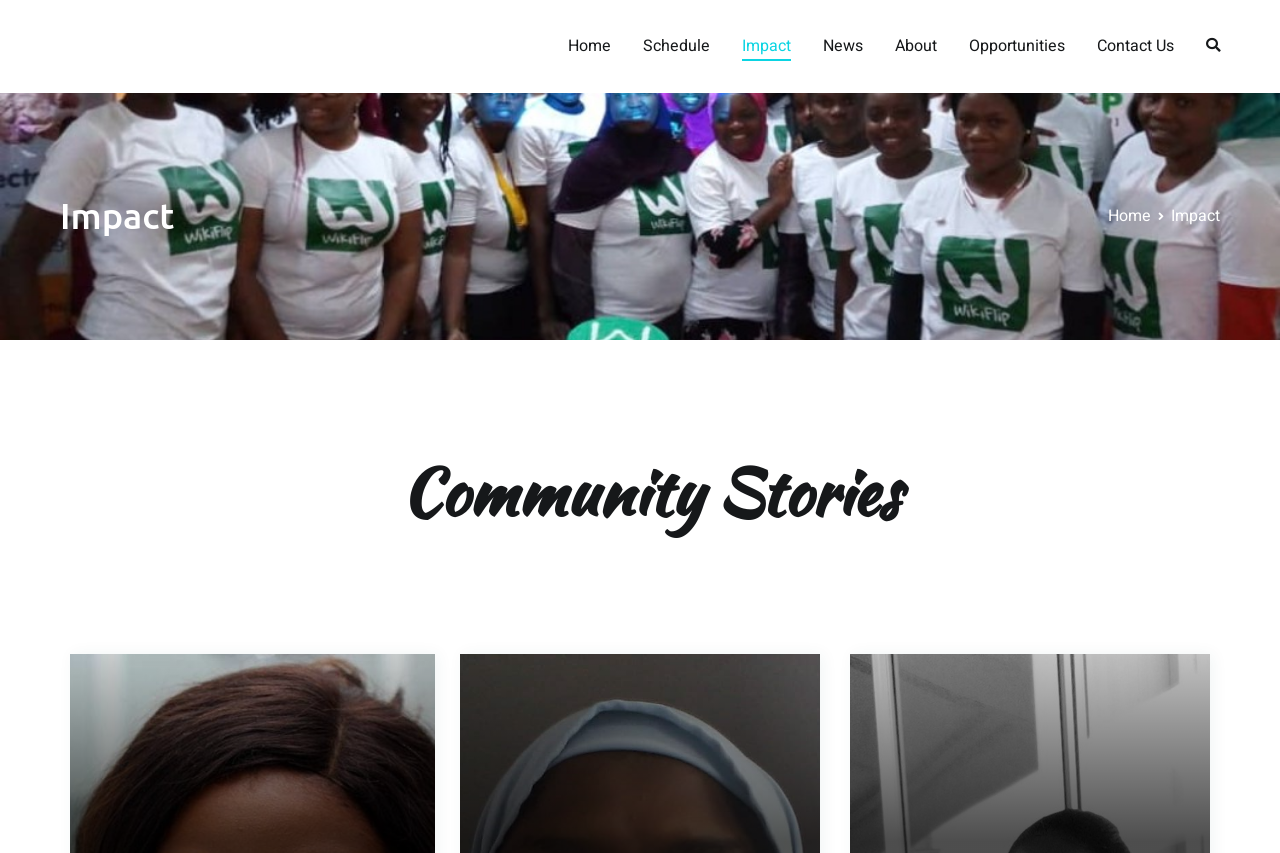What is the first menu item?
Refer to the screenshot and answer in one word or phrase.

Home